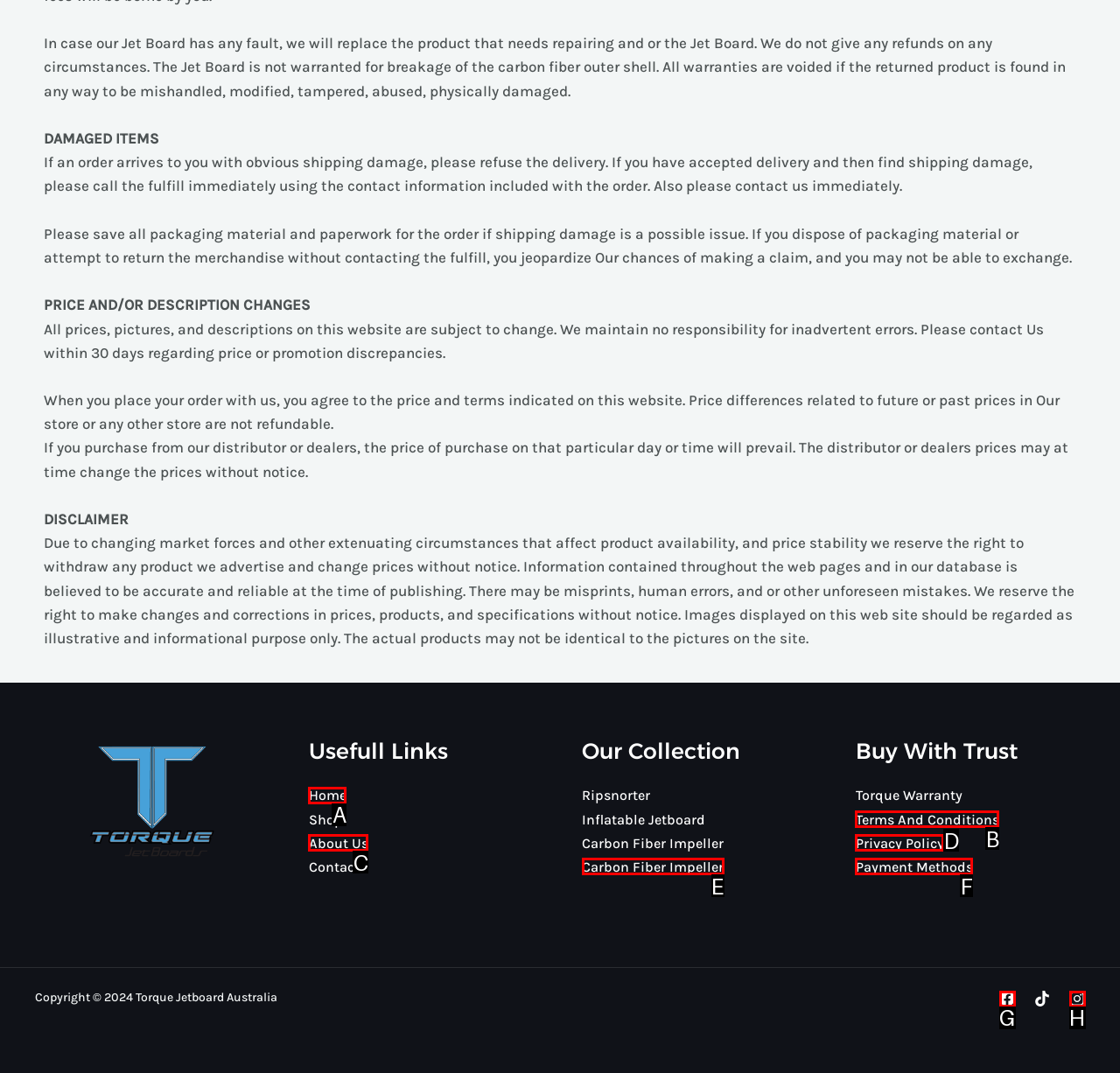Choose the HTML element to click for this instruction: Click on Home Answer with the letter of the correct choice from the given options.

A